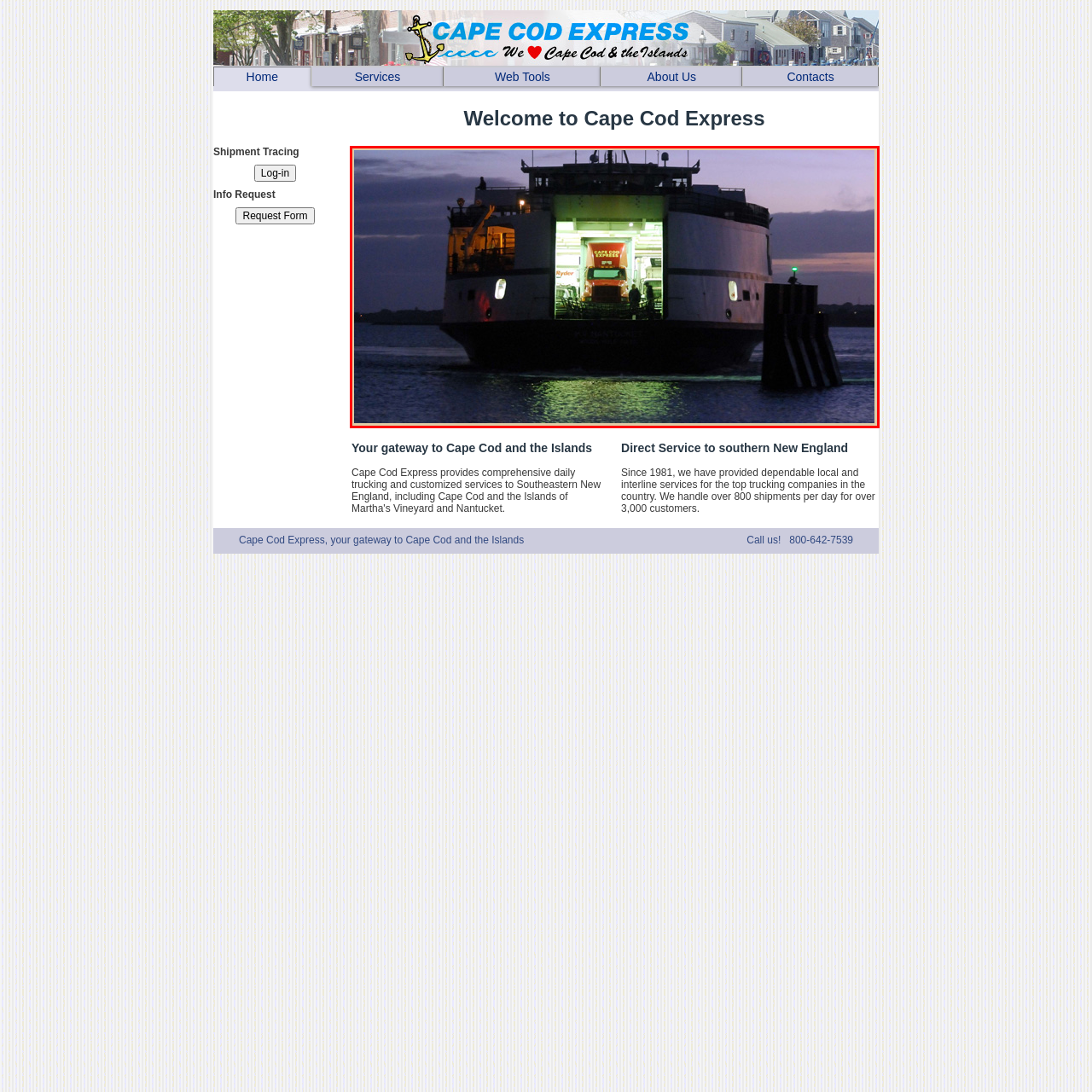What time of day is depicted?
Please examine the image highlighted within the red bounding box and respond to the question using a single word or phrase based on the image.

Twilight